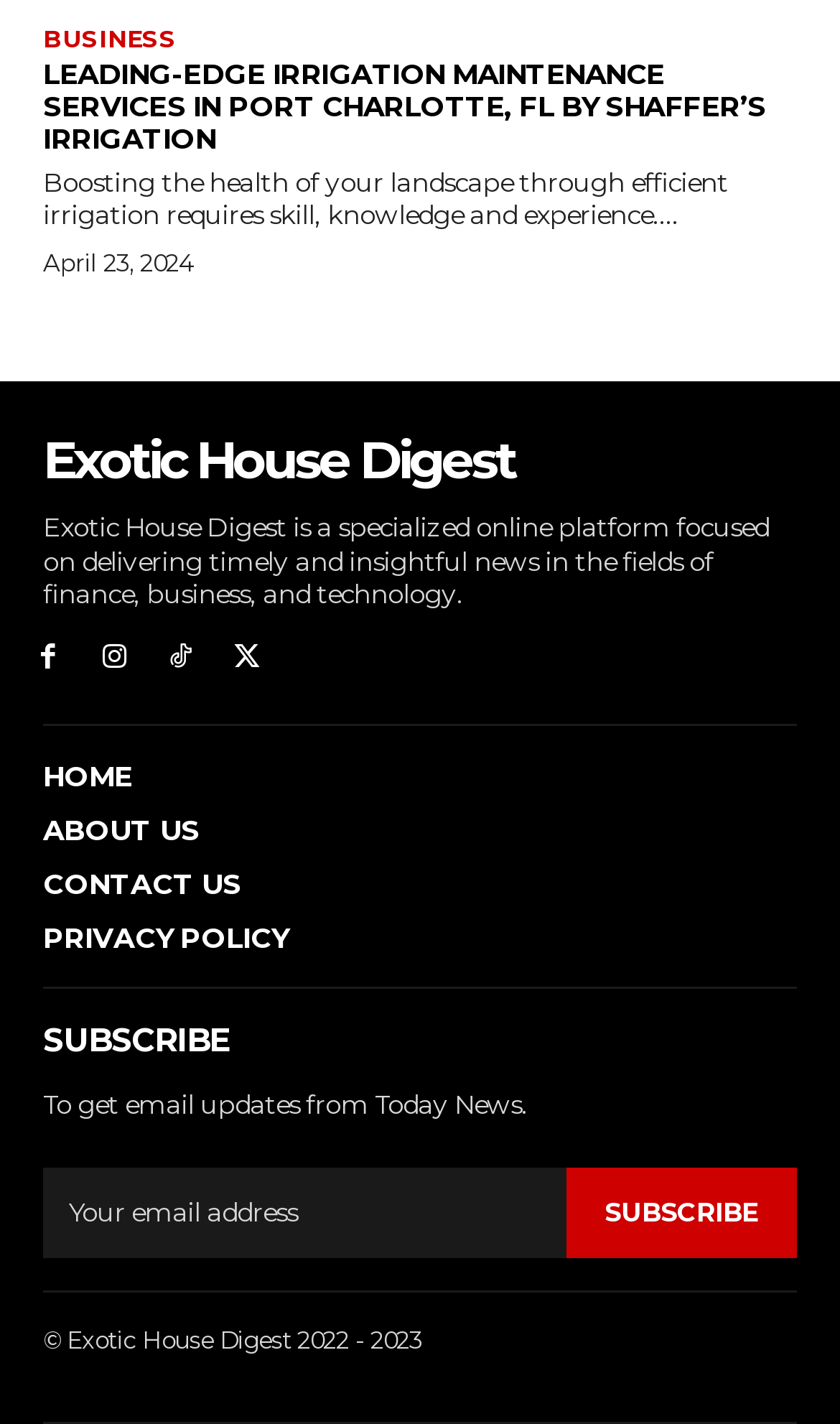Using the provided element description: "About Us", determine the bounding box coordinates of the corresponding UI element in the screenshot.

[0.051, 0.57, 0.949, 0.595]